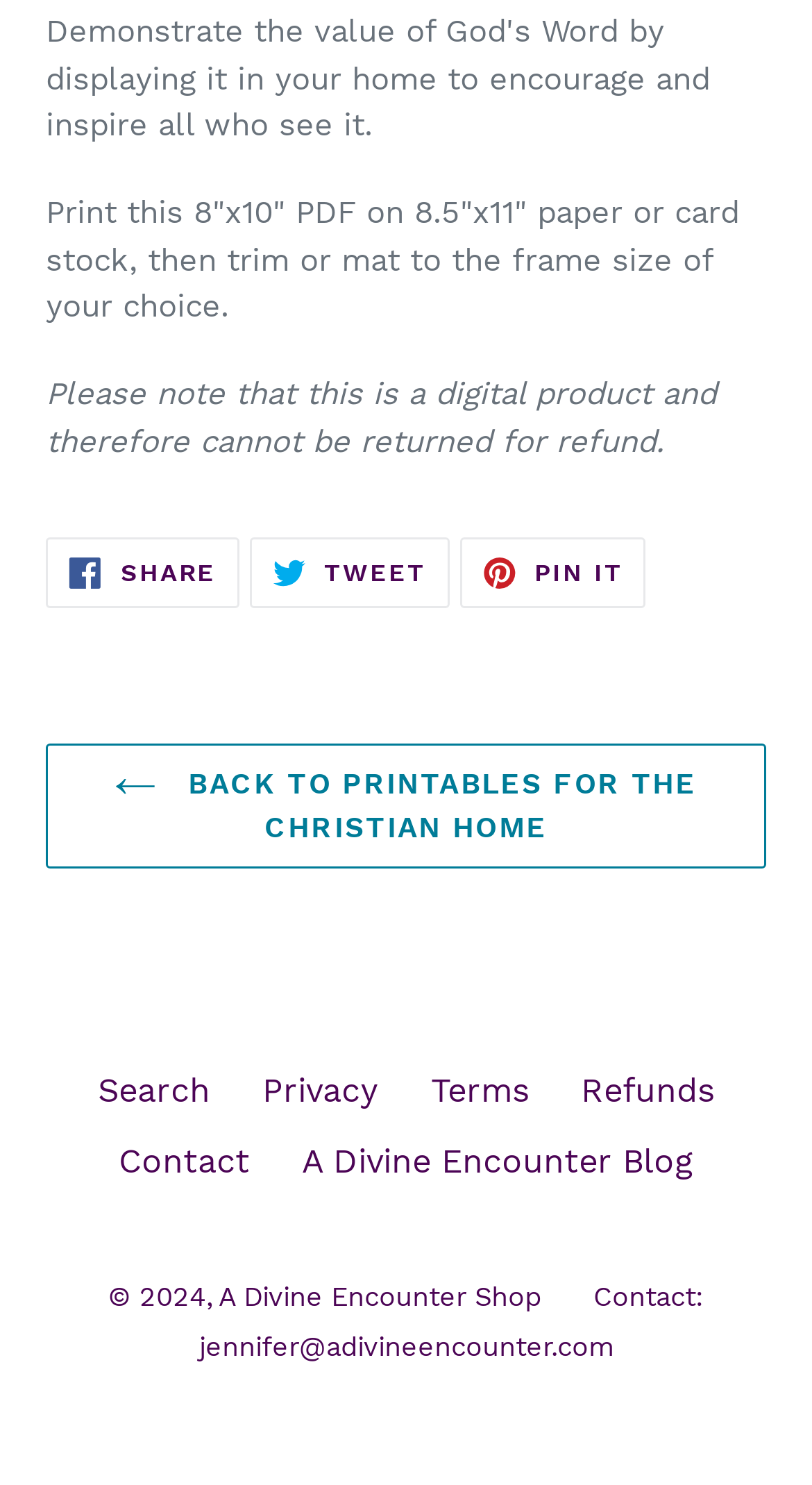What is the contact email address of the website?
Use the image to give a comprehensive and detailed response to the question.

The webpage provides a contact email address, which is jennifer@adivineencounter.com, and it is likely the primary point of contact for the website or its administrator.